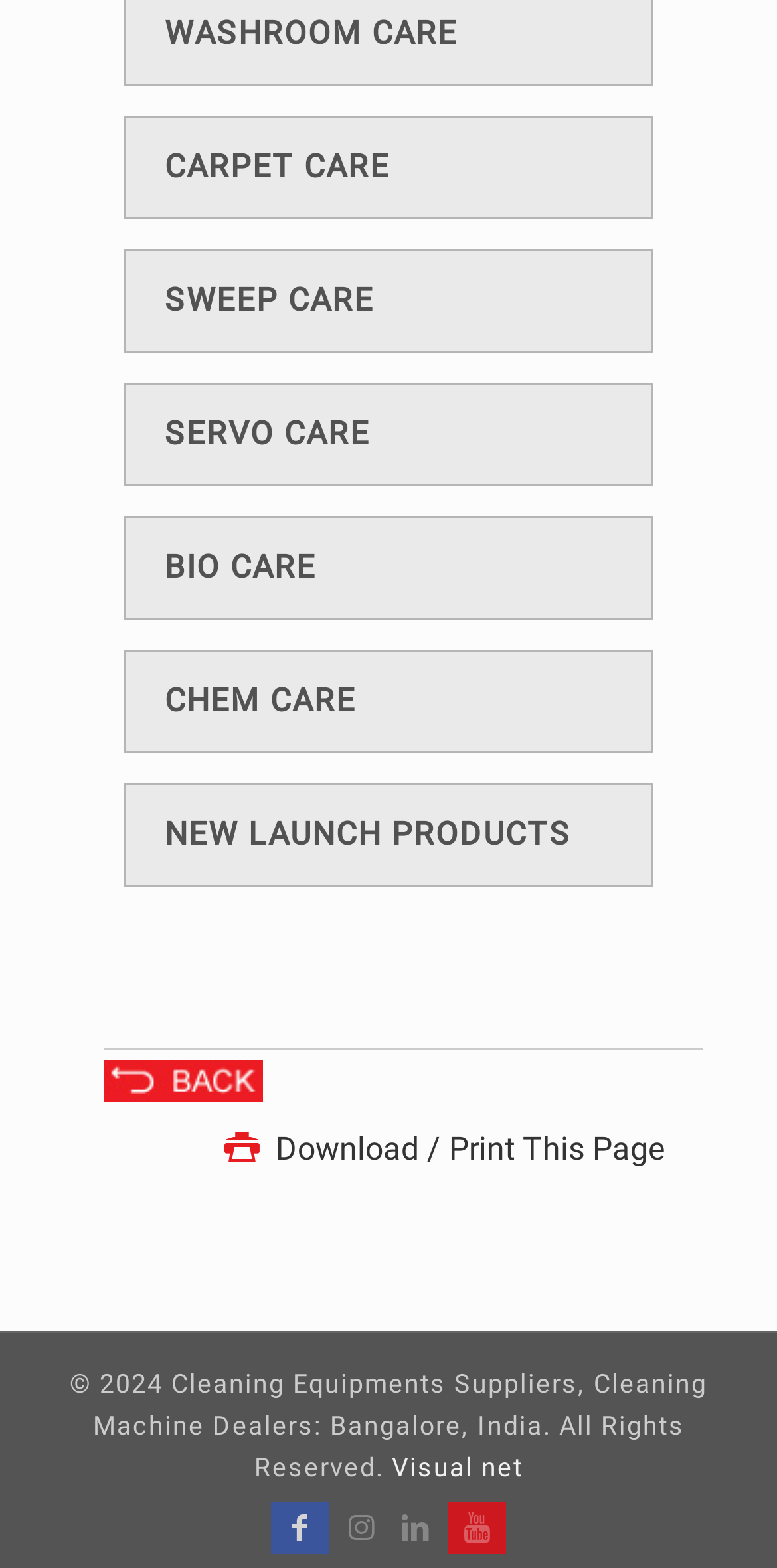Predict the bounding box of the UI element based on the description: "New launch products". The coordinates should be four float numbers between 0 and 1, formatted as [left, top, right, bottom].

[0.212, 0.52, 0.735, 0.544]